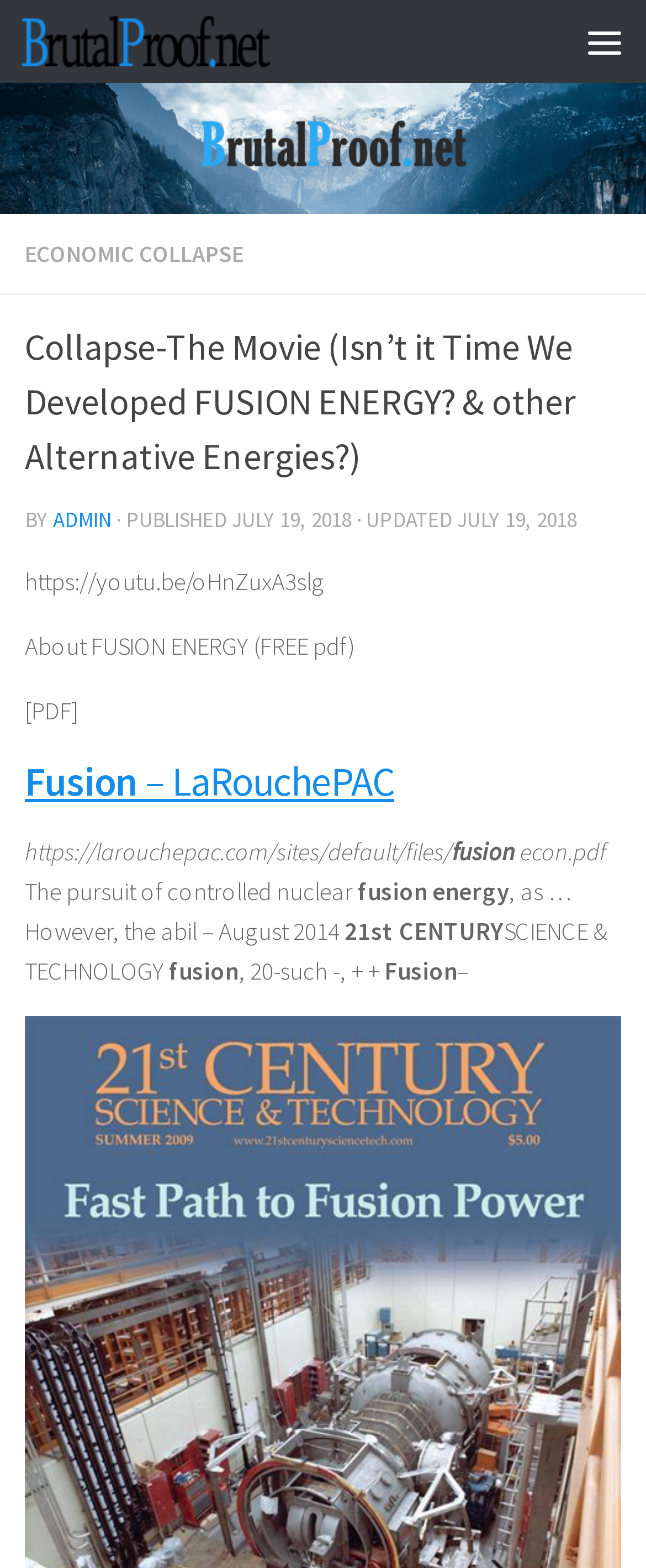Please find the bounding box for the UI element described by: "title="Brutal Proof | Home page"".

[0.033, 0.01, 0.546, 0.043]